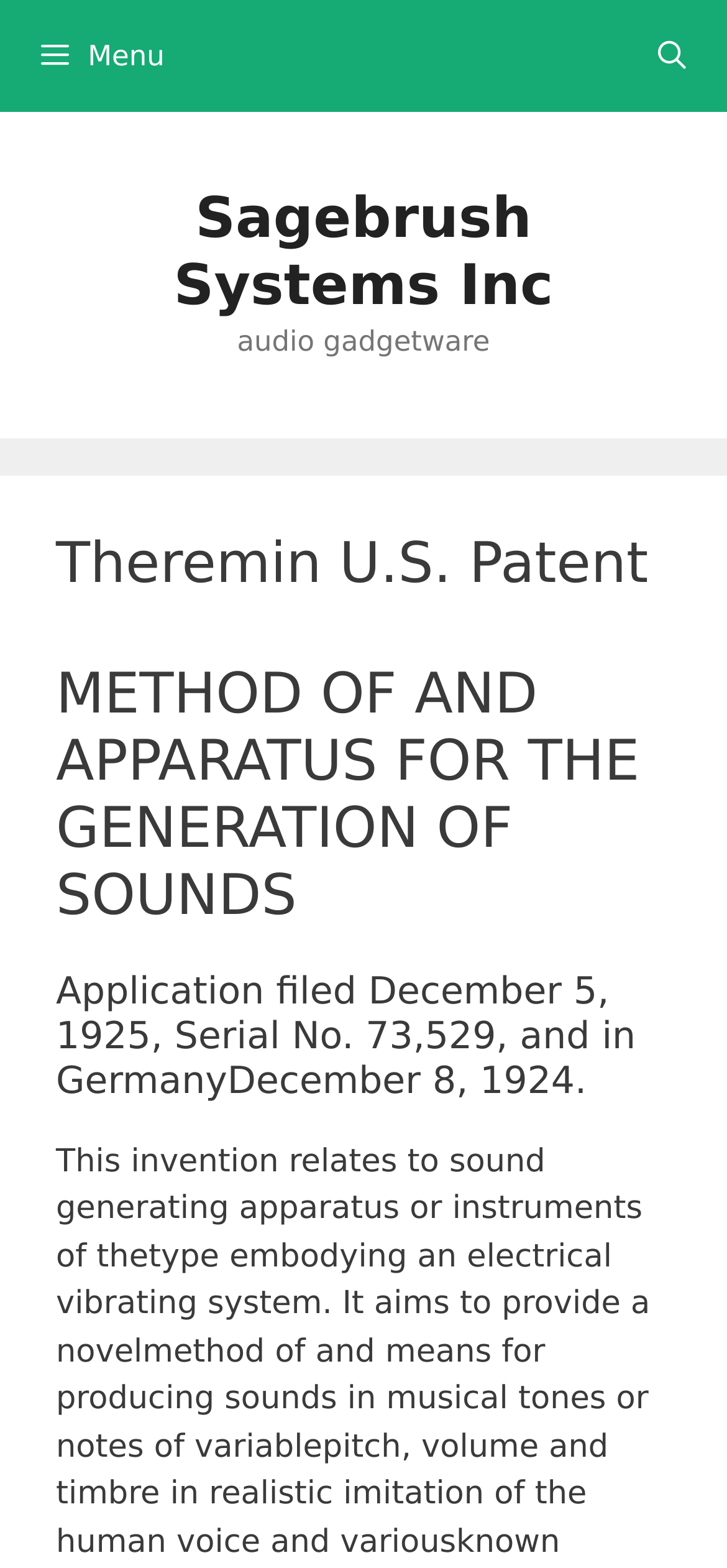Extract the main title from the webpage.

Theremin U.S. Patent